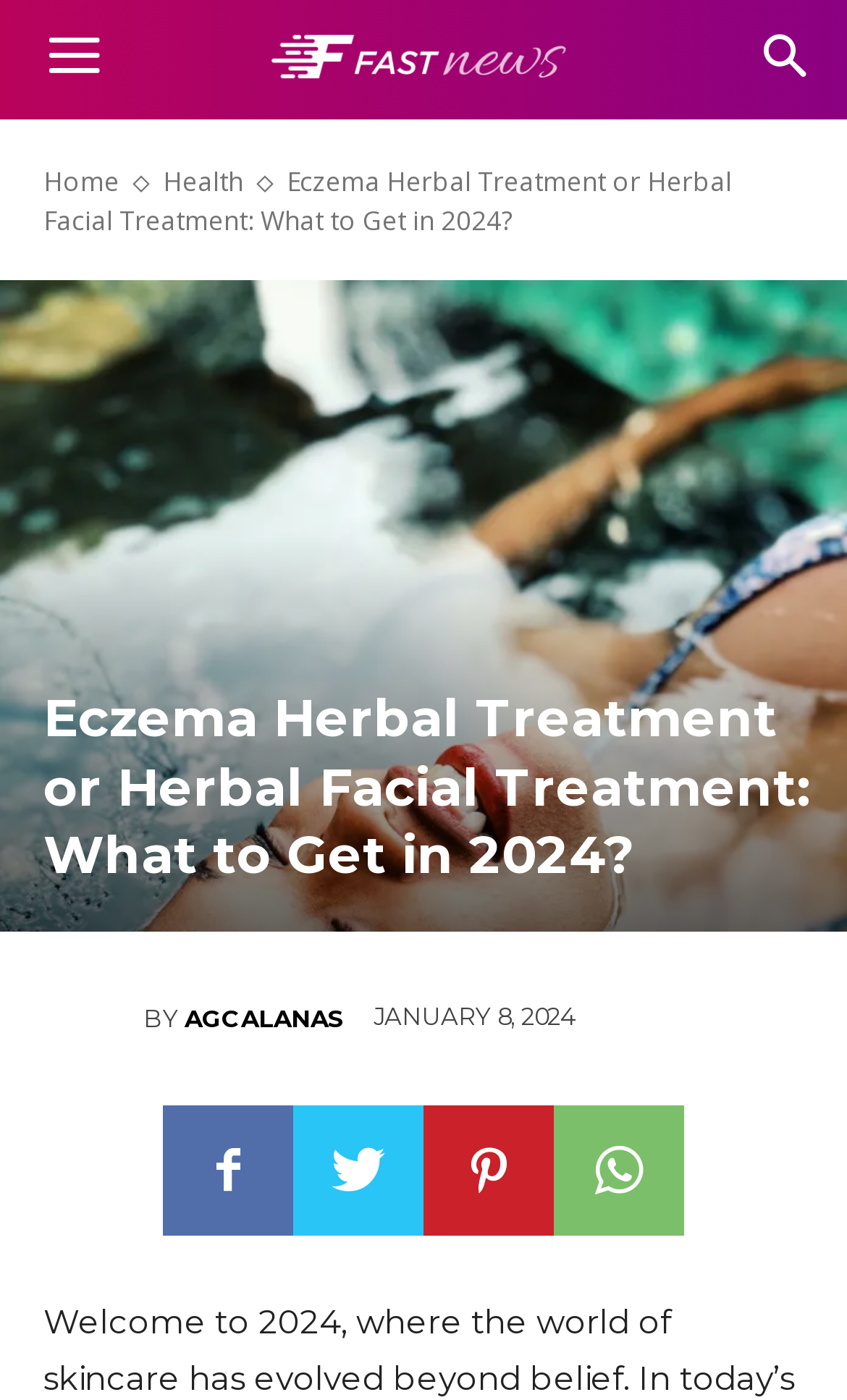Determine the bounding box coordinates for the area that should be clicked to carry out the following instruction: "Click the search button".

[0.856, 0.0, 0.997, 0.085]